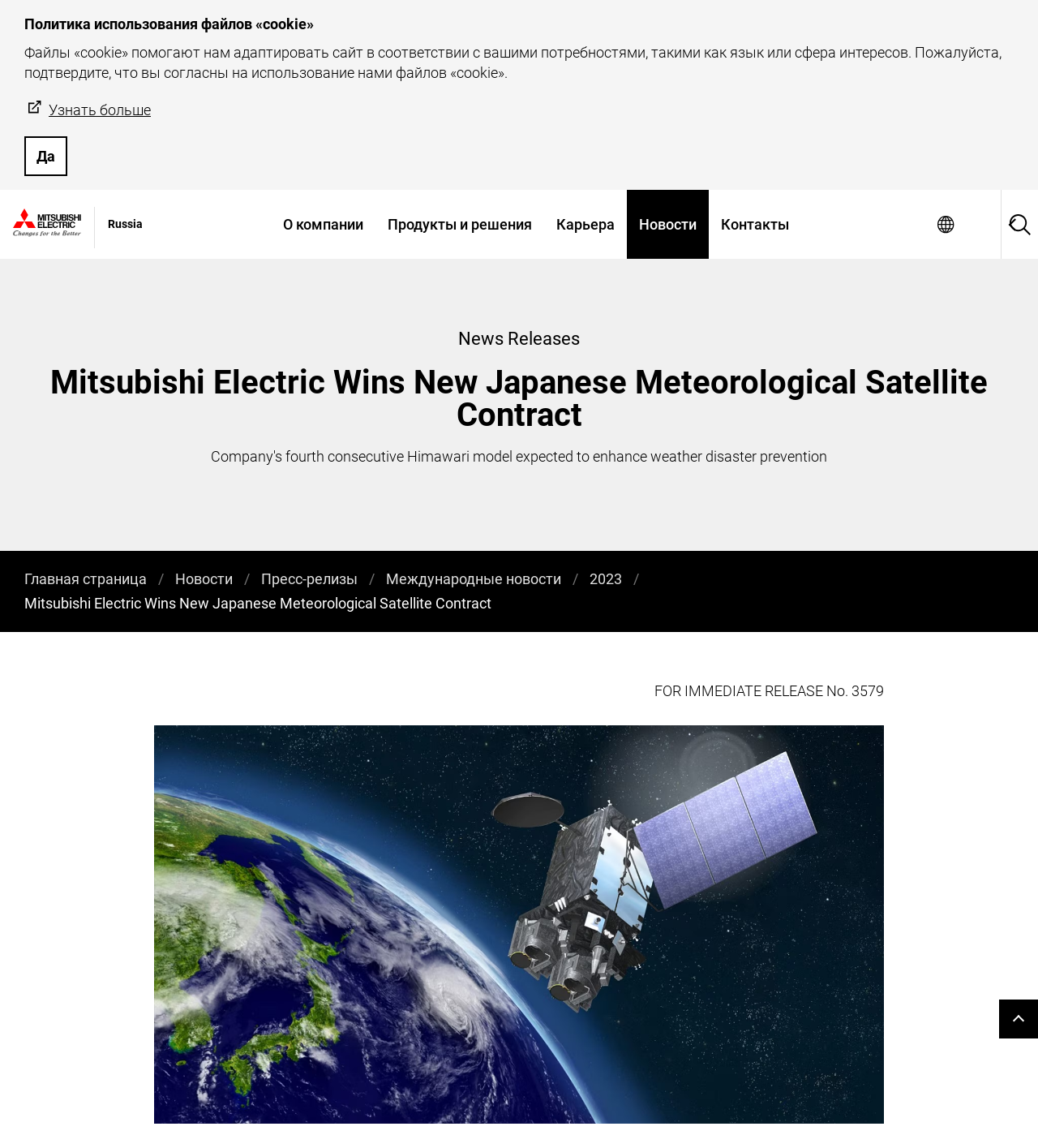What is the company's name?
Based on the screenshot, provide a one-word or short-phrase response.

Mitsubishi Electric